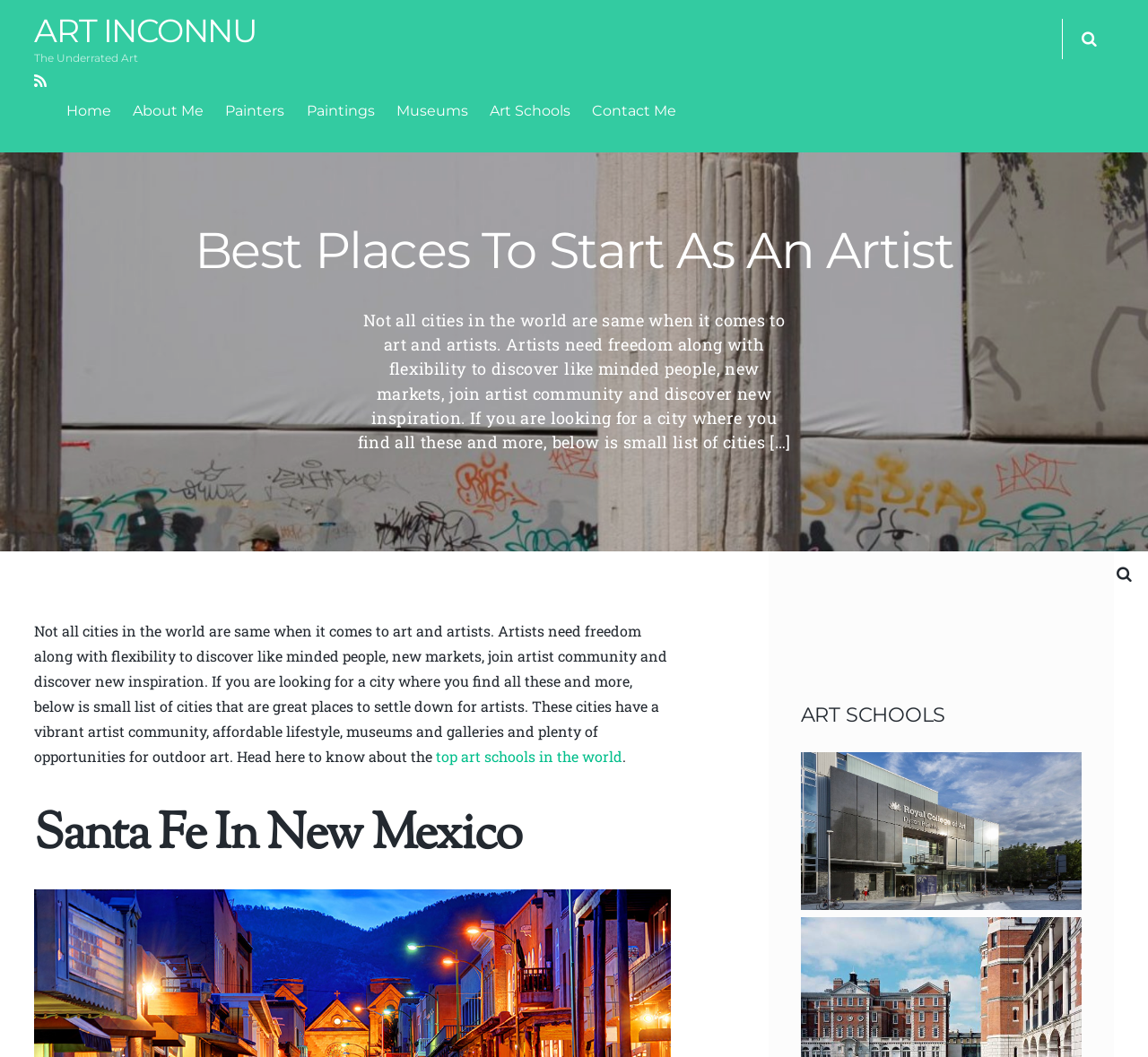Please find the bounding box coordinates of the element that needs to be clicked to perform the following instruction: "Click on the 'Uncategorized' category". The bounding box coordinates should be four float numbers between 0 and 1, represented as [left, top, right, bottom].

None